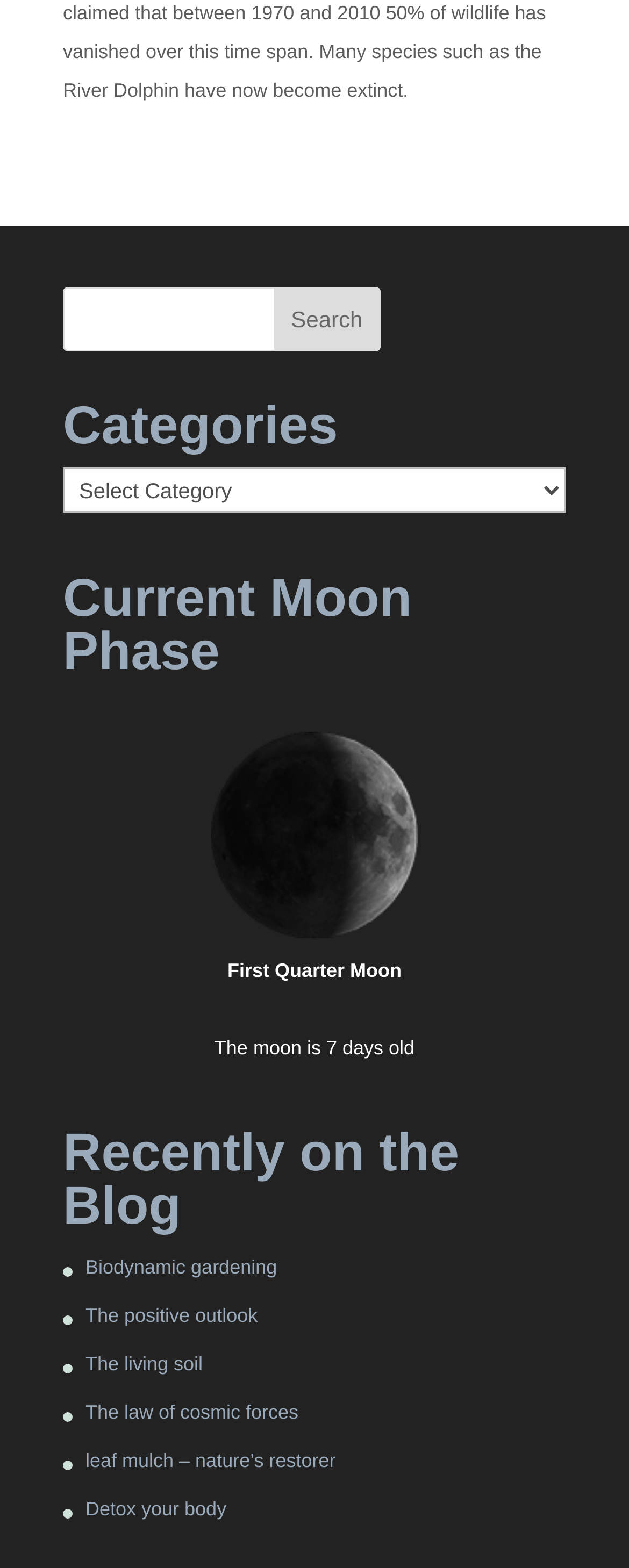Indicate the bounding box coordinates of the element that needs to be clicked to satisfy the following instruction: "Select a category". The coordinates should be four float numbers between 0 and 1, i.e., [left, top, right, bottom].

[0.1, 0.298, 0.9, 0.327]